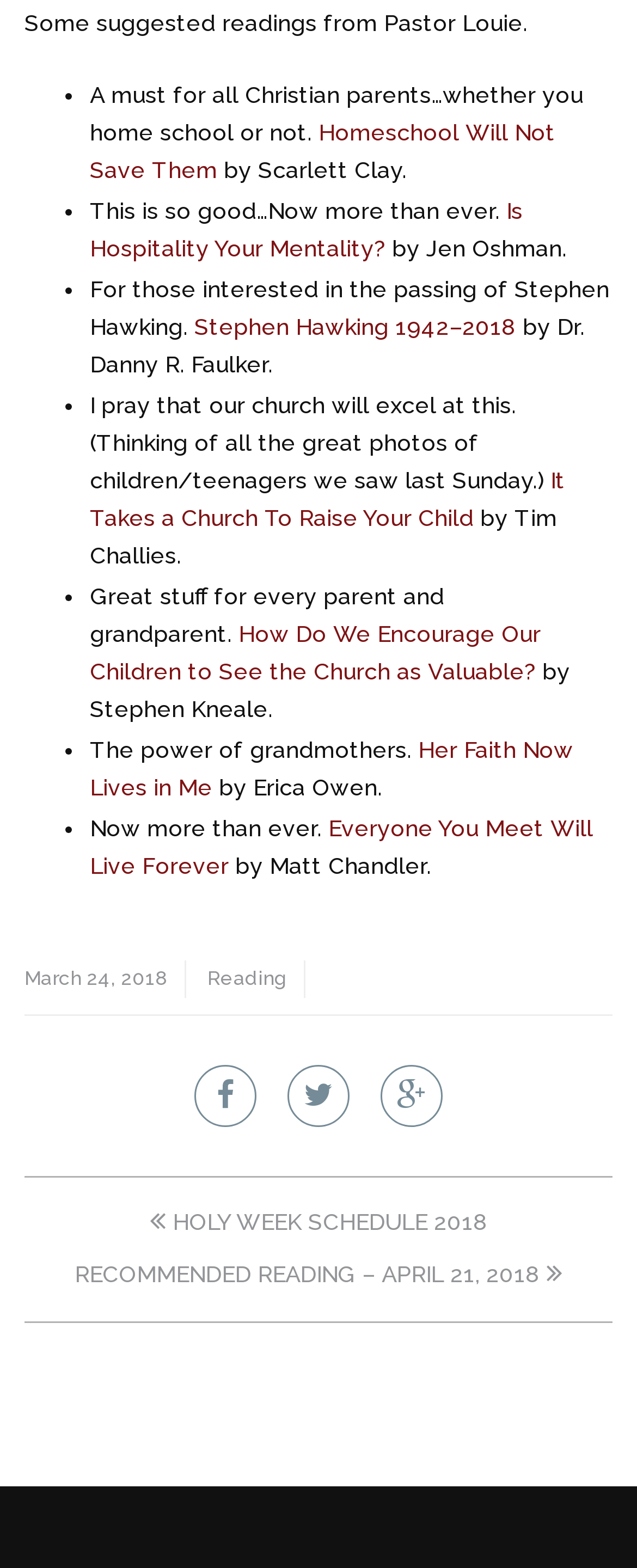Answer the question below using just one word or a short phrase: 
What is the title of the first suggested reading?

Homeschool Will Not Save Them